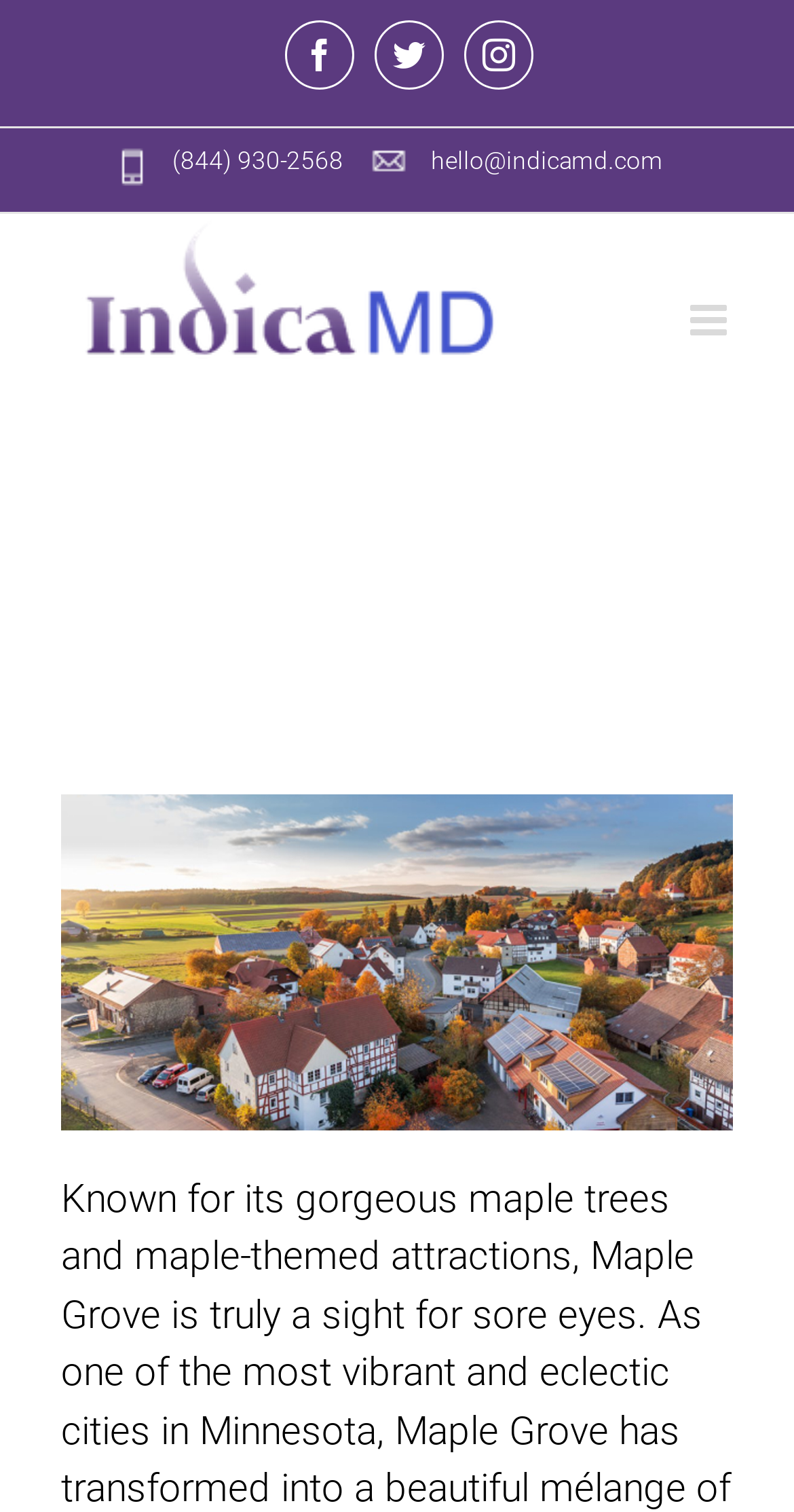Identify the bounding box coordinates necessary to click and complete the given instruction: "Read HOW SHOULD I GET STARTED?".

[0.077, 0.374, 0.923, 0.517]